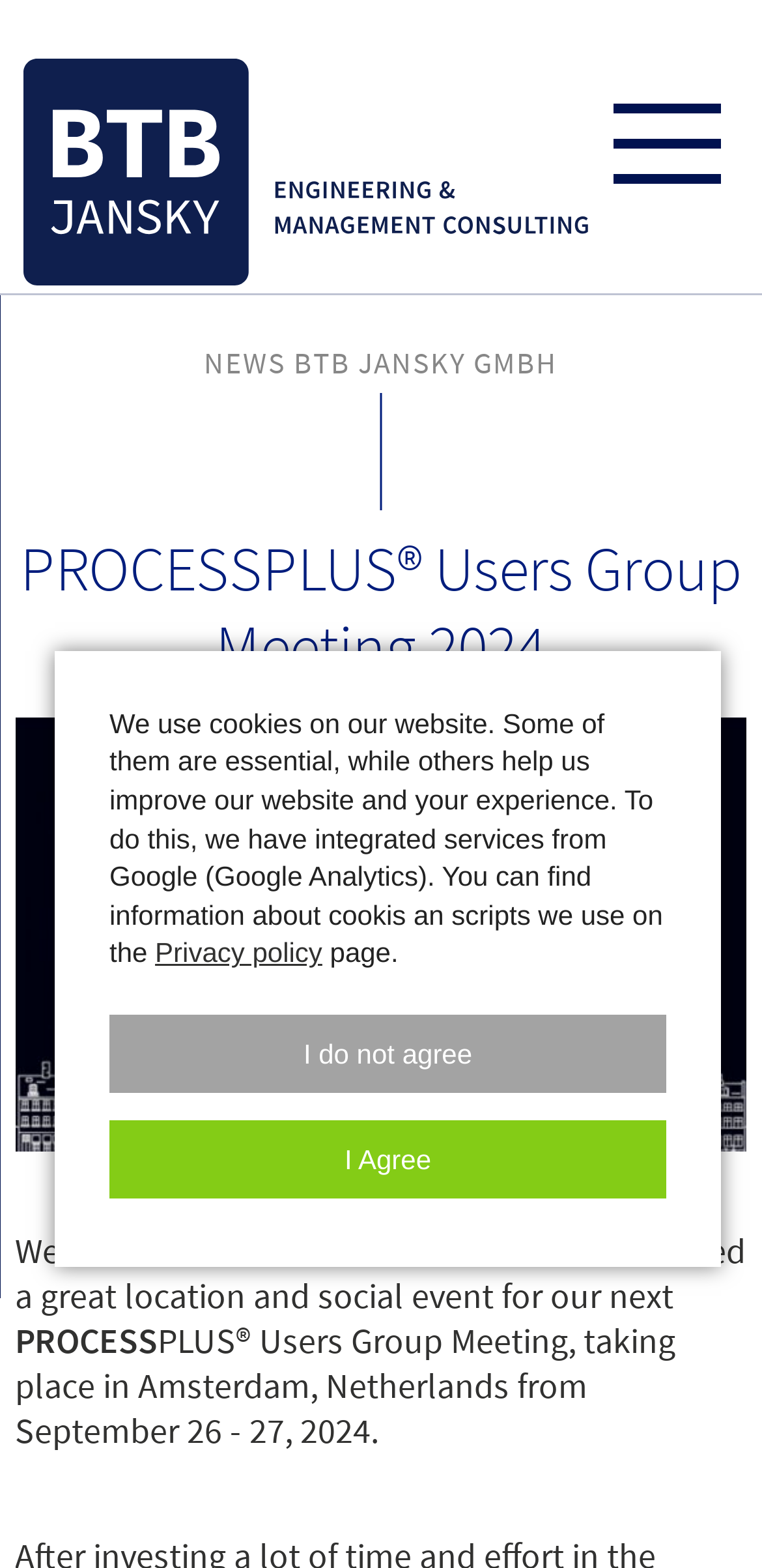Use the information in the screenshot to answer the question comprehensively: What is the location of the next PROCESSPLUS Users Group Meeting?

I found this information by reading the text 'PLUS Users Group Meeting, taking place in Amsterdam, Netherlands from September 26 - 27, 2024.' which is located below the main heading.